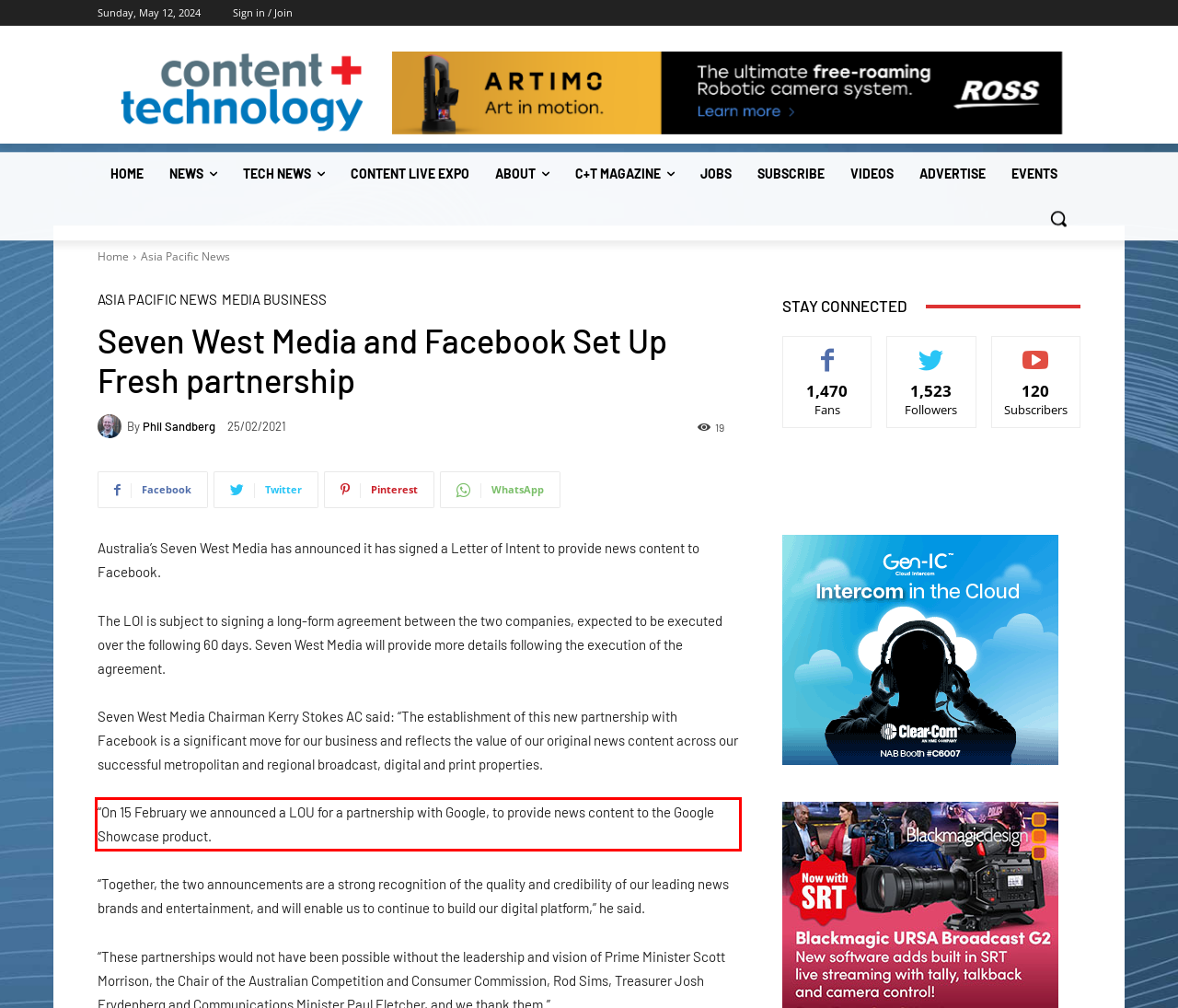Look at the screenshot of the webpage, locate the red rectangle bounding box, and generate the text content that it contains.

“On 15 February we announced a LOU for a partnership with Google, to provide news content to the Google Showcase product.